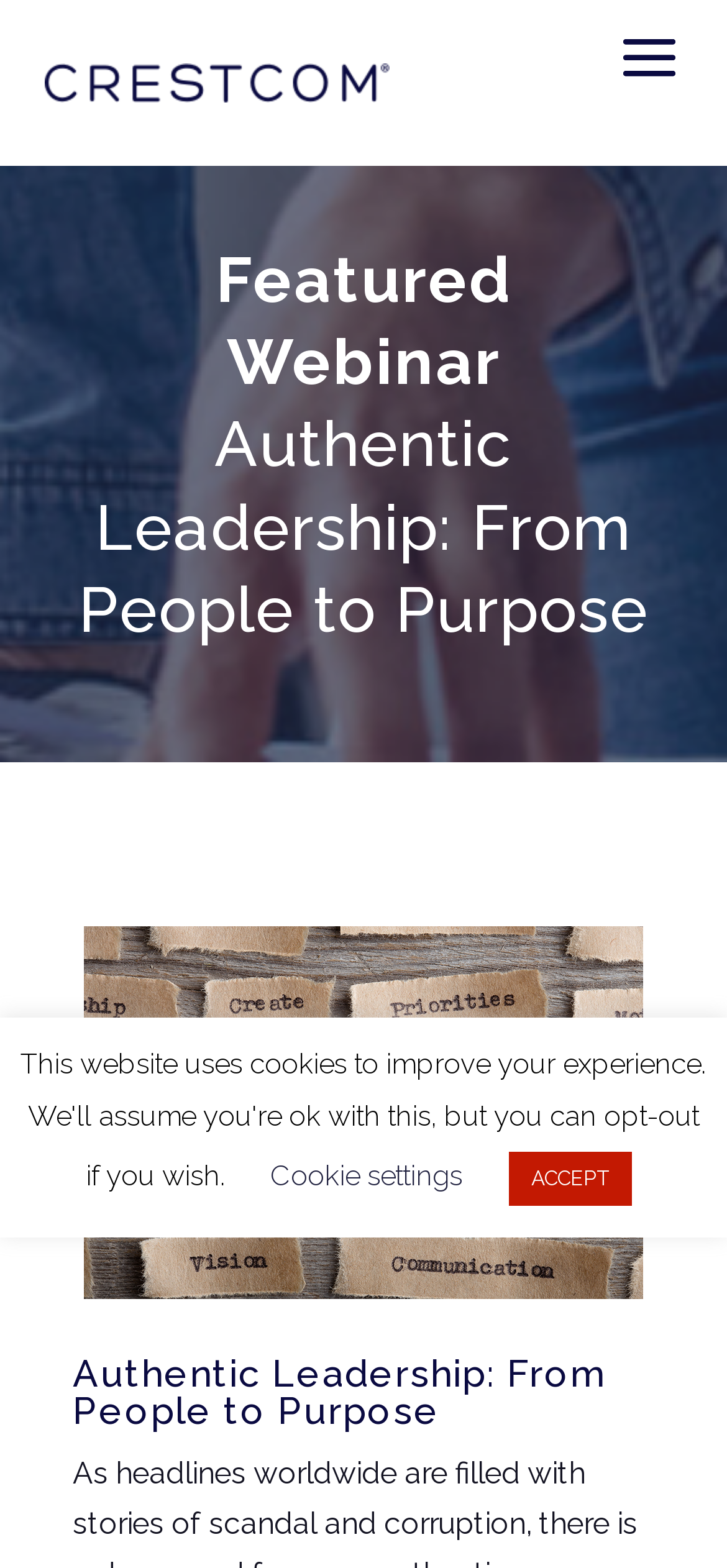Extract the primary heading text from the webpage.

Featured Webinar
Authentic Leadership: From People to Purpose